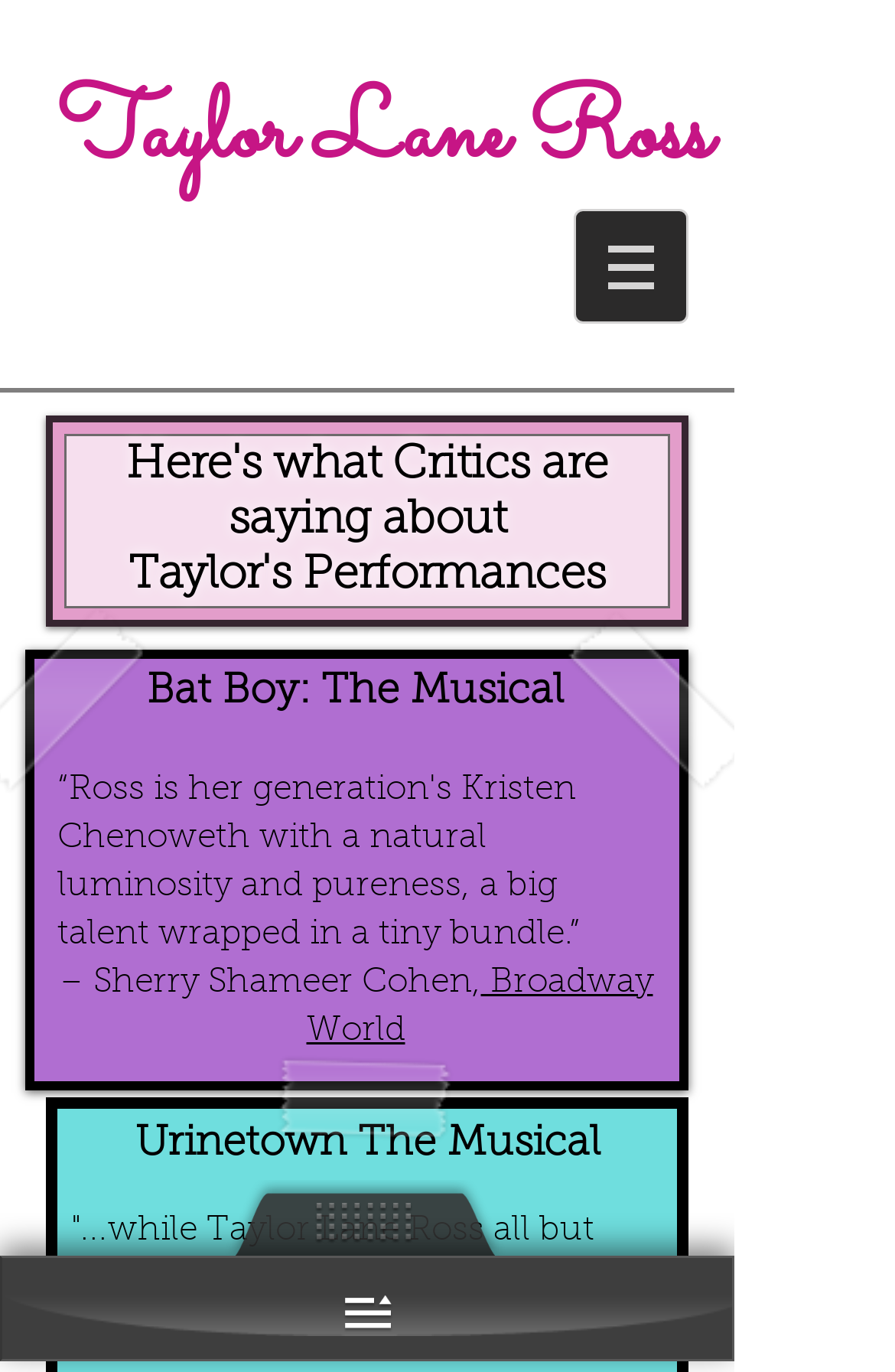Create a detailed description of the webpage's content and layout.

The webpage is about Taylor Lane Ross, with a prominent link to her name at the top left of the page. Below this link, there is a navigation menu labeled "Site" at the top center of the page, which contains a button with a small image. 

The main content of the page is divided into sections, each containing a review or quote about Taylor Lane Ross. The first section is from "Bat Boy: The Musical" by Sherry Shameer Cohen, a critic from Broadway World. The quote is a brief summary of the review, praising Taylor Lane Ross's performance.

Below this section, there is another review from "Urinetown The Musical" by Alan Ilagan, where Taylor Lane Ross is described as stealing the show as Little Sally. This quote is longer and provides more context about the review. The reviewer's name and website are also provided as a link.

Overall, the webpage appears to be a collection of reviews and testimonials about Taylor Lane Ross's performances, with a simple navigation menu at the top and a focus on showcasing her accomplishments.